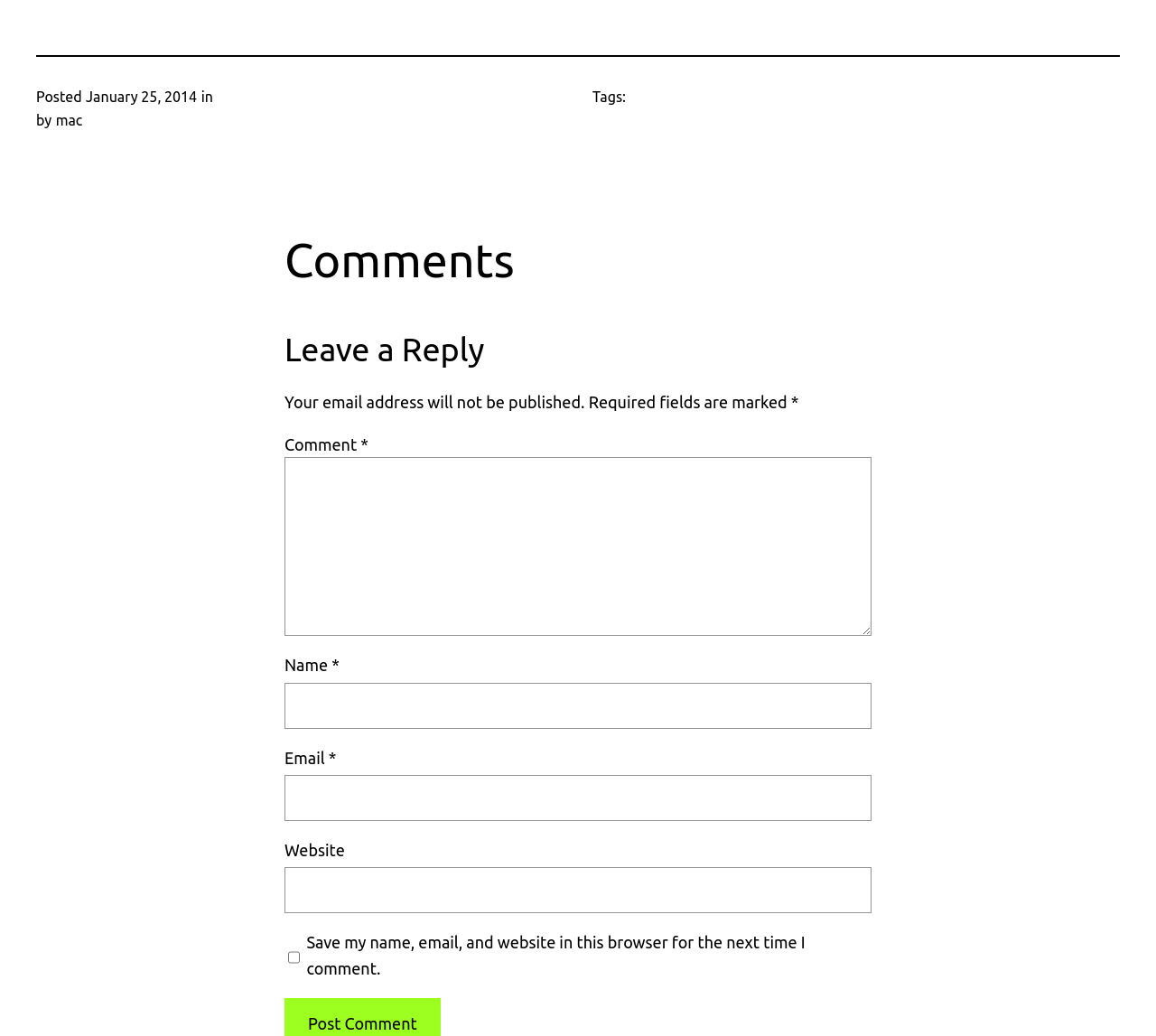What is the date of the post?
Provide a detailed answer to the question, using the image to inform your response.

I found the date of the post by looking at the StaticText element with the text 'January 25, 2014' which is a child of the time element with the bounding box coordinates [0.074, 0.085, 0.17, 0.101].